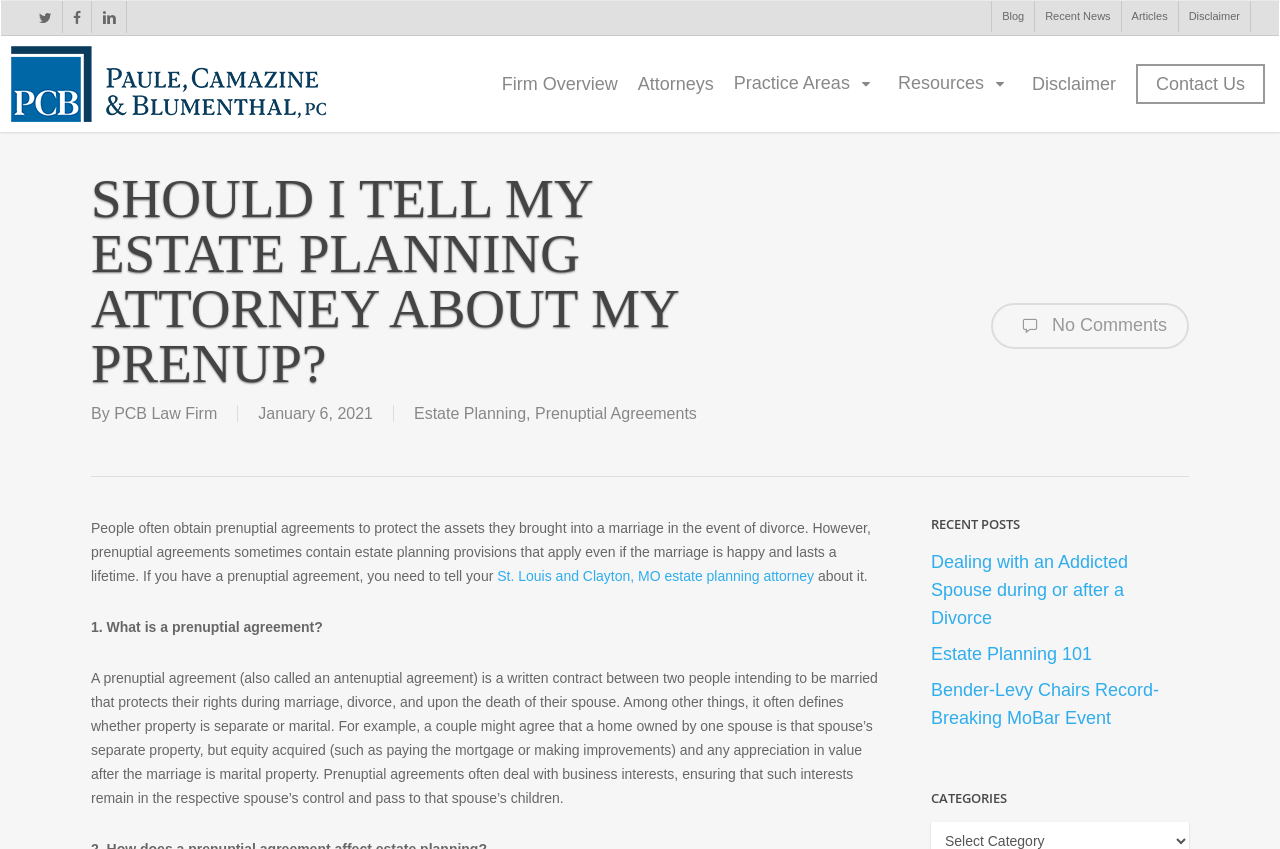Please specify the coordinates of the bounding box for the element that should be clicked to carry out this instruction: "Read the 'Estate Planning' article". The coordinates must be four float numbers between 0 and 1, formatted as [left, top, right, bottom].

[0.323, 0.477, 0.411, 0.497]